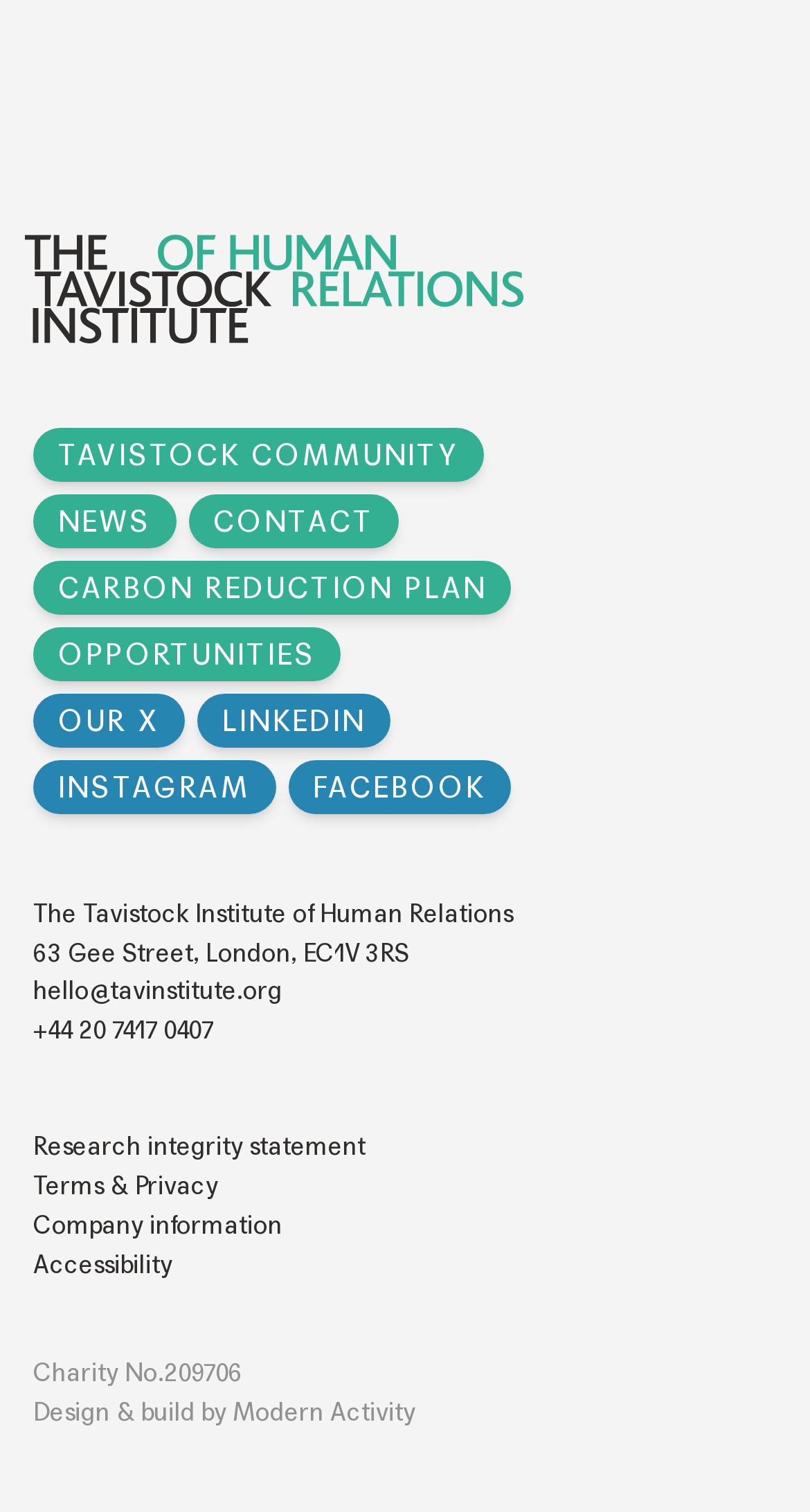Identify the bounding box coordinates of the clickable region required to complete the instruction: "Check opportunities". The coordinates should be given as four float numbers within the range of 0 and 1, i.e., [left, top, right, bottom].

[0.041, 0.414, 0.421, 0.45]